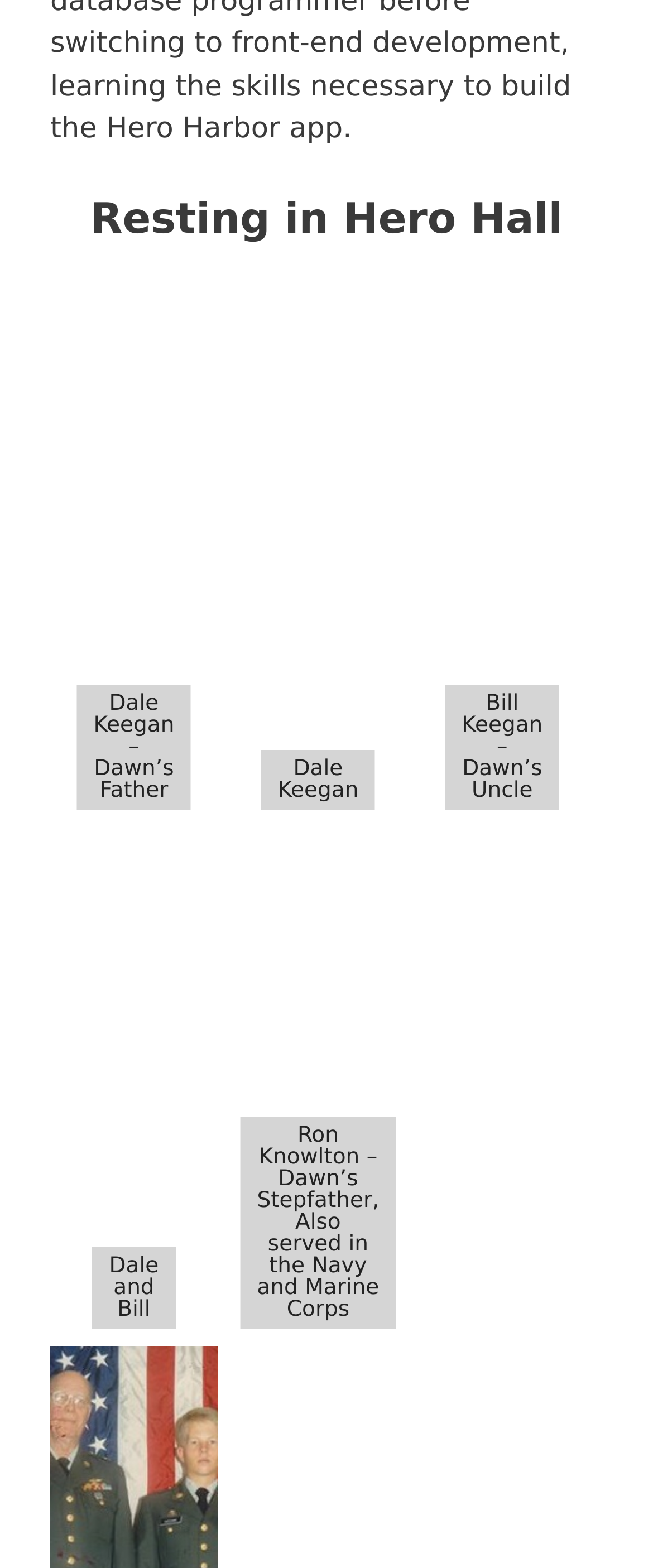How many people are mentioned on the webpage?
Please ensure your answer is as detailed and informative as possible.

I counted the number of unique names mentioned in the link elements, and there are 4 people mentioned on the webpage: Dale Keegan, Bill Keegan, Ron Knowlton, and Dawn.